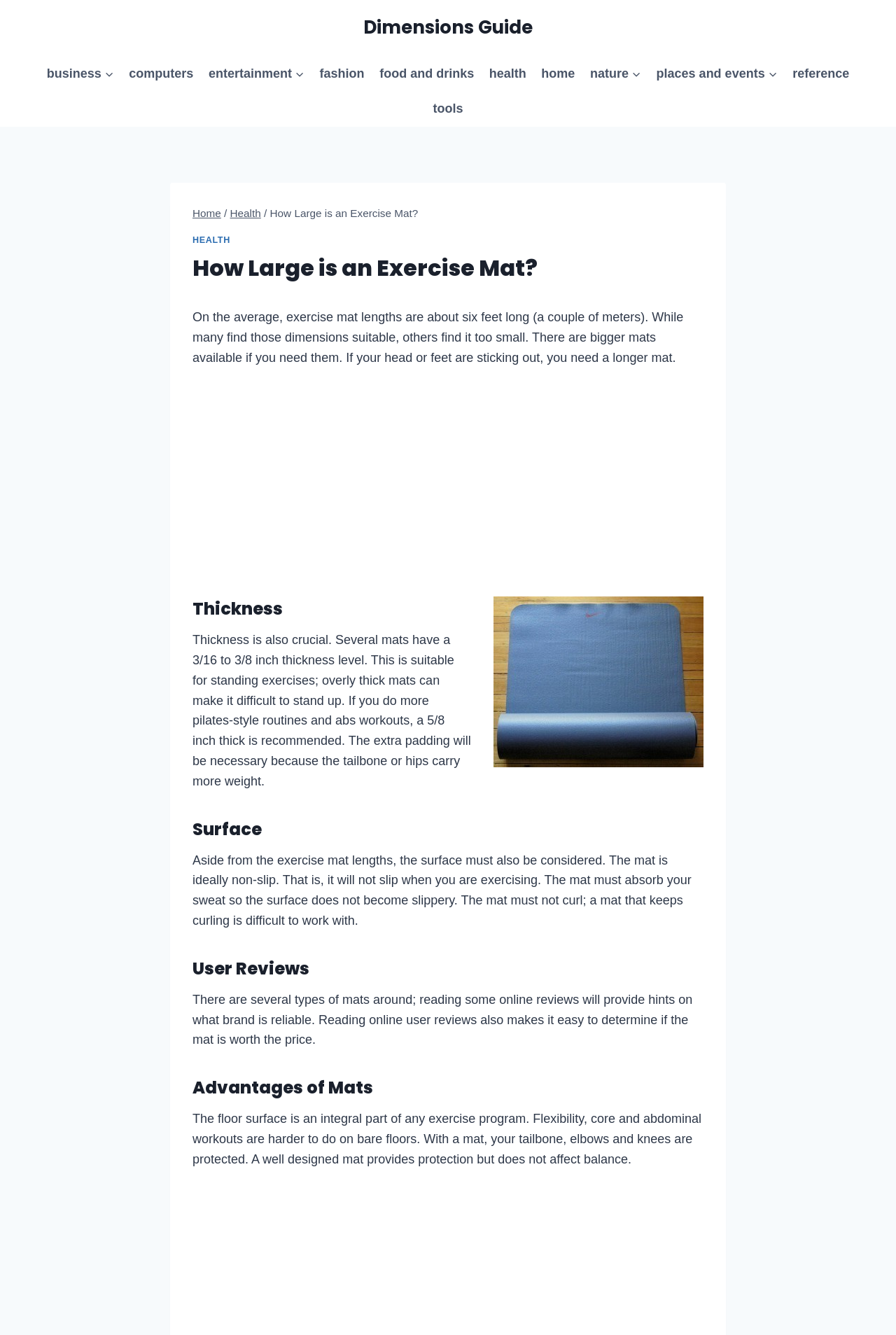Respond to the question below with a single word or phrase: What can reading online reviews help with?

determine if the mat is worth the price